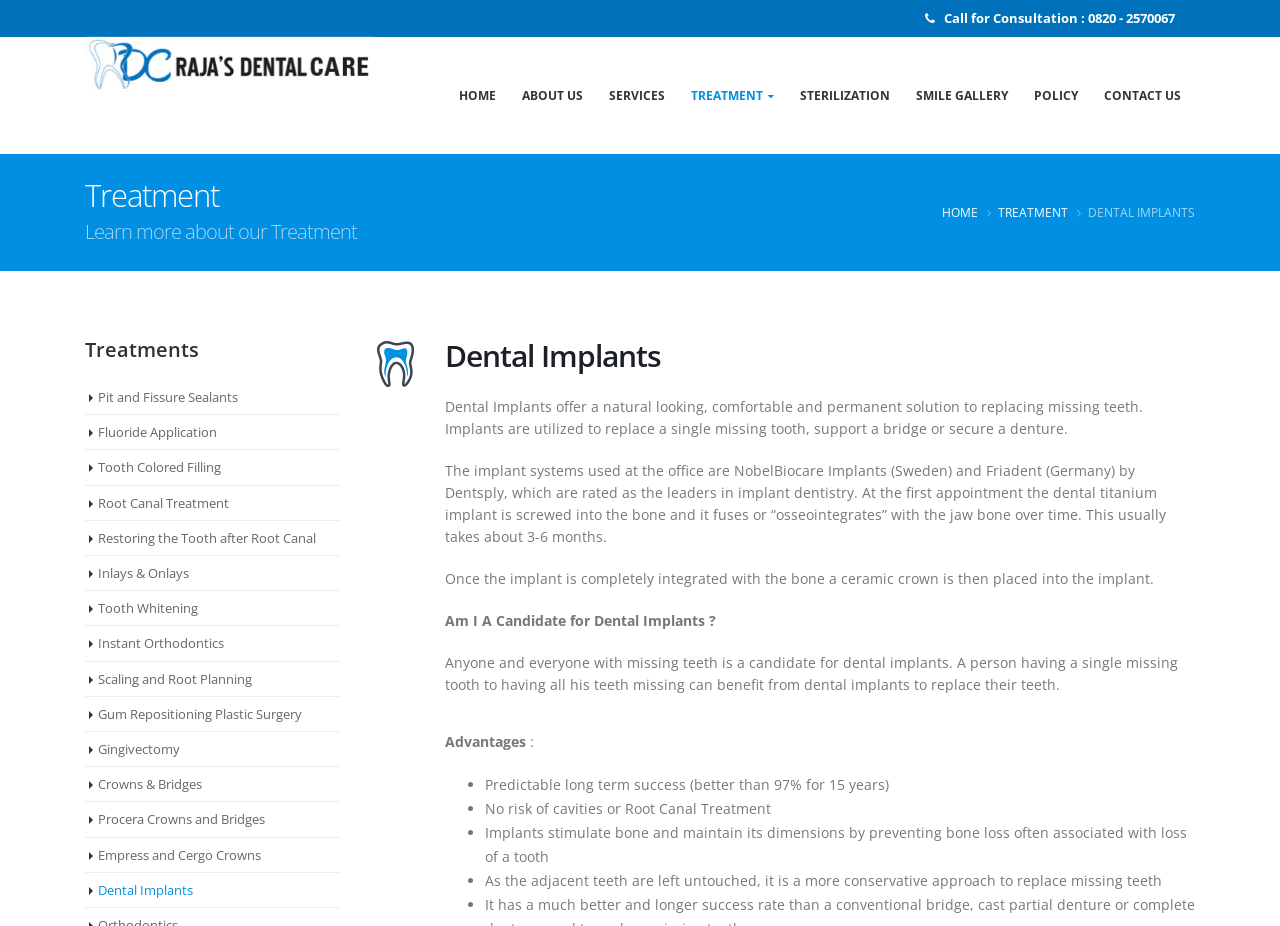Please identify the bounding box coordinates of the area that needs to be clicked to follow this instruction: "Click on the 'HOME' link".

[0.349, 0.083, 0.397, 0.123]